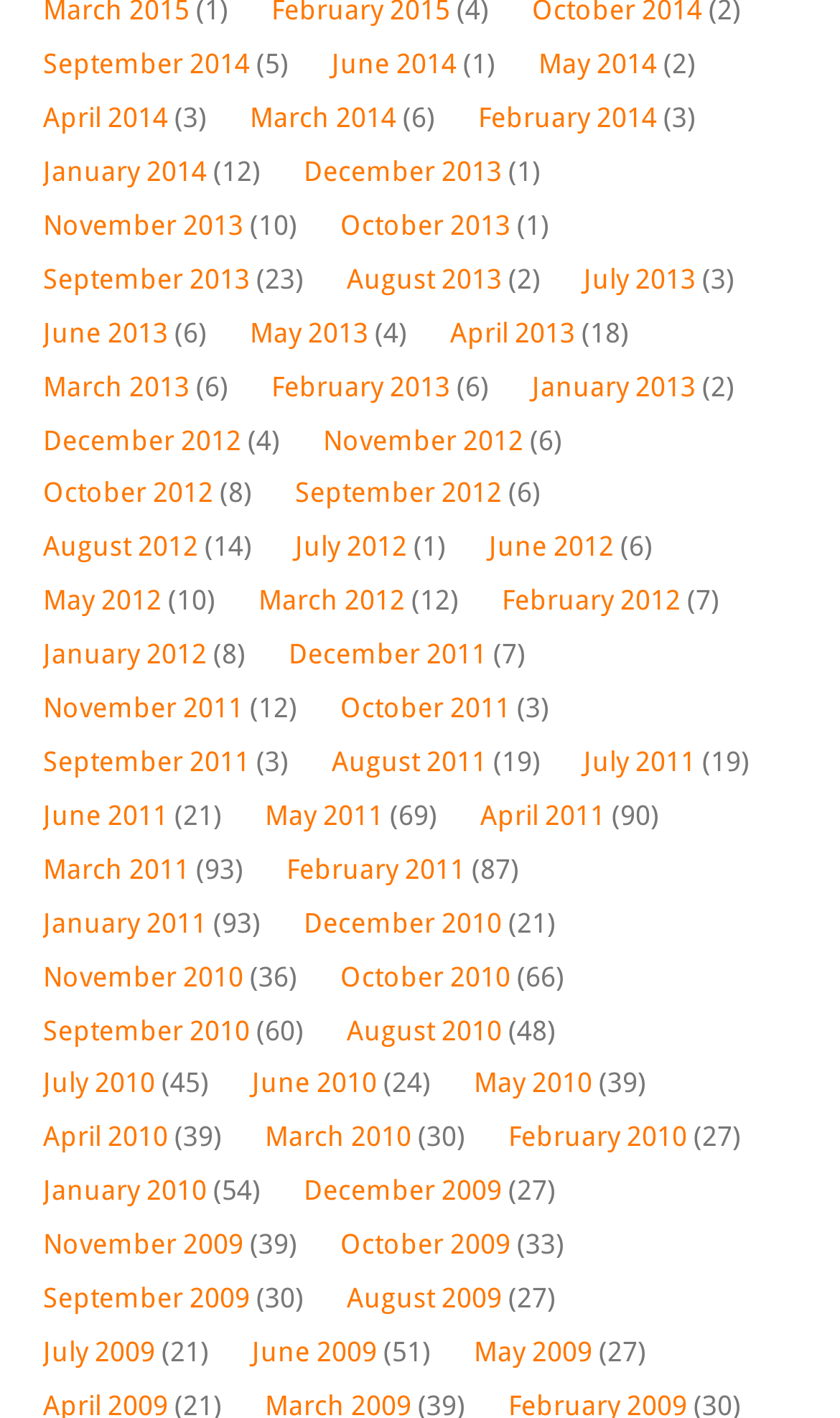Give a short answer to this question using one word or a phrase:
What is the number in parentheses next to June 2014?

1